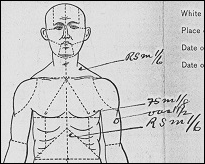What century does the image reflect?
Please give a detailed and elaborate answer to the question.

The image serves as a historical record of medical practices from the late 19th century, reflecting the standards and processes of that time, as stated in the caption.